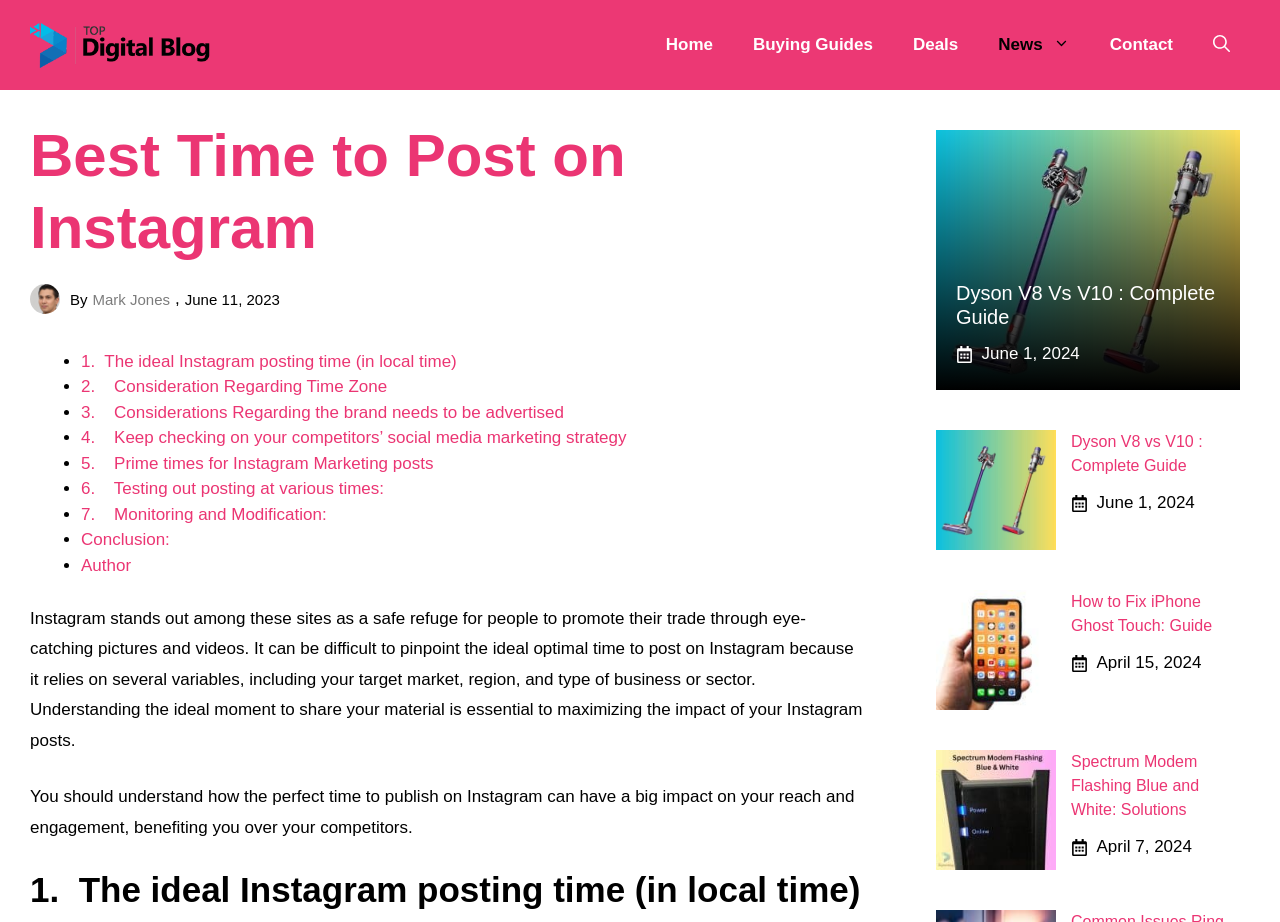Provide the bounding box coordinates of the section that needs to be clicked to accomplish the following instruction: "Read the article 'Dyson V8 Vs V10 : Complete Guide'."

[0.747, 0.305, 0.953, 0.357]